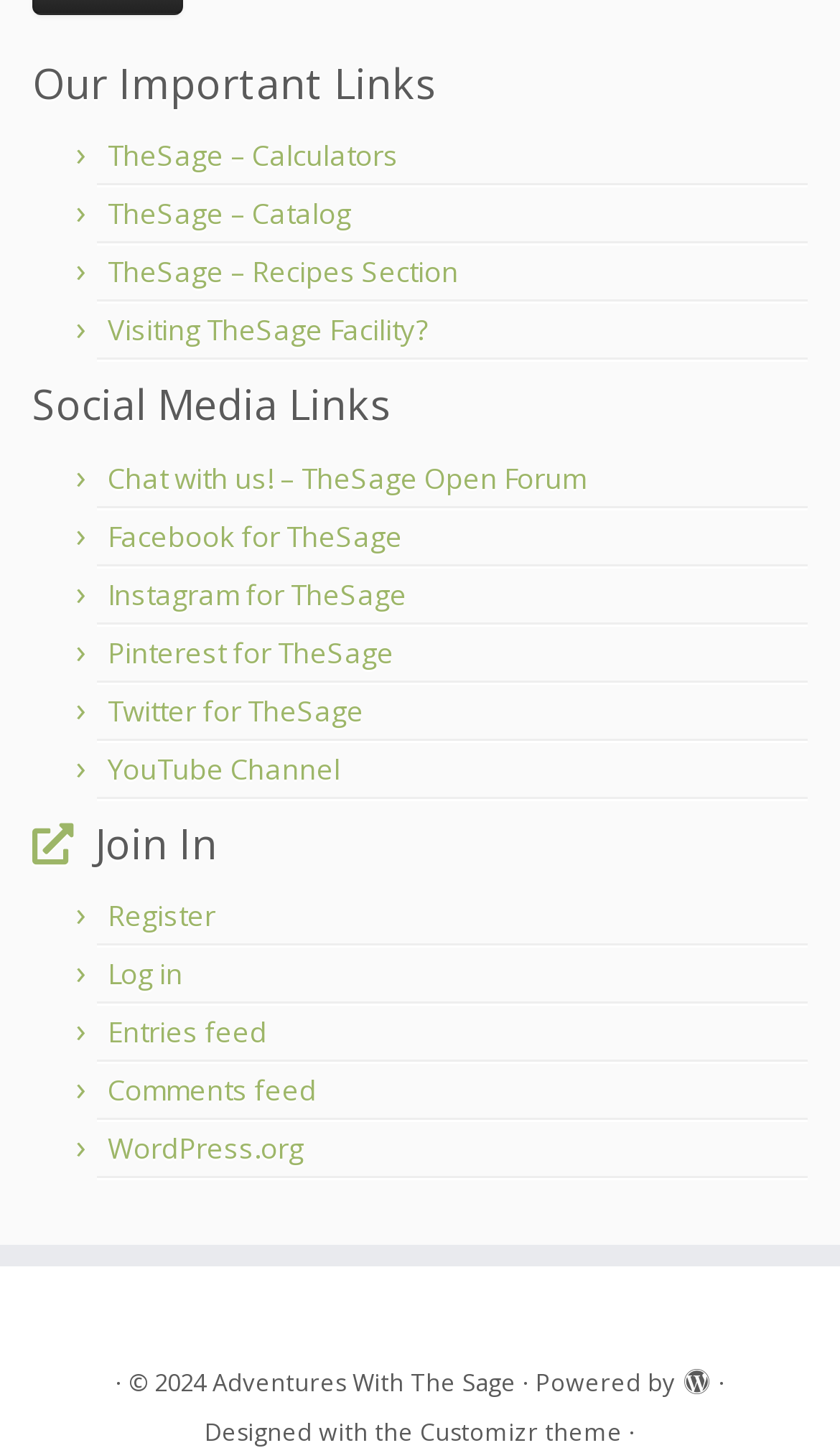Provide the bounding box coordinates of the HTML element this sentence describes: "Instagram for TheSage". The bounding box coordinates consist of four float numbers between 0 and 1, i.e., [left, top, right, bottom].

[0.128, 0.395, 0.485, 0.422]